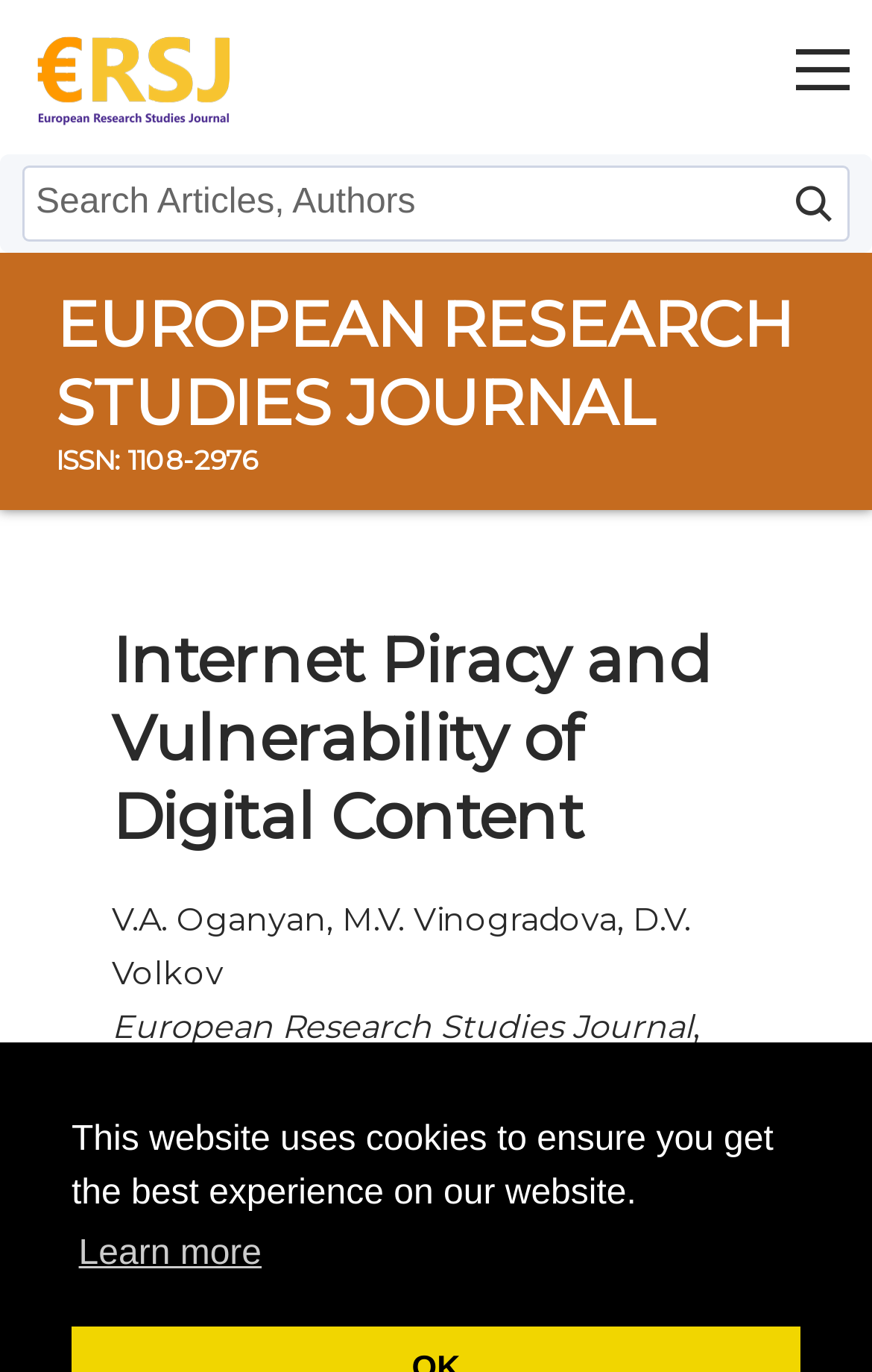Extract the text of the main heading from the webpage.

EUROPEAN RESEARCH STUDIES JOURNAL
ISSN: 1108-2976